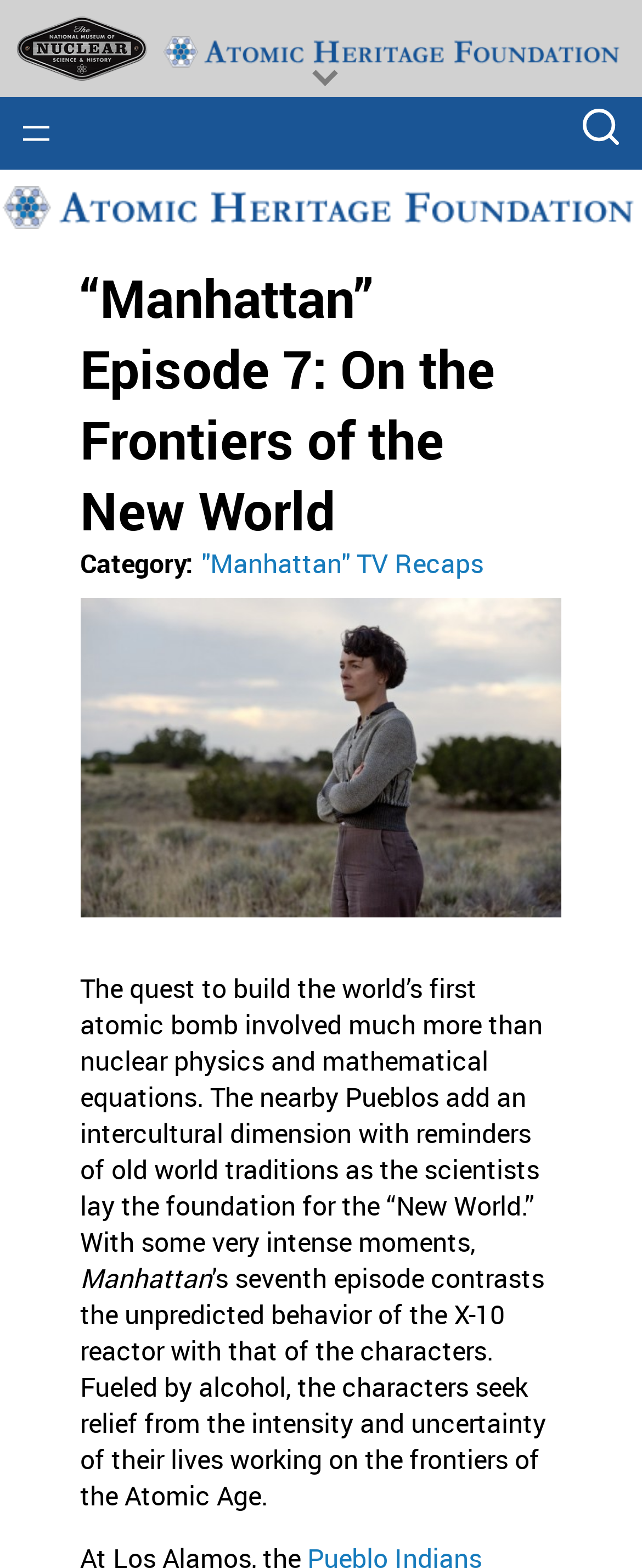Locate the bounding box of the UI element defined by this description: ""Manhattan" TV Recaps". The coordinates should be given as four float numbers between 0 and 1, formatted as [left, top, right, bottom].

[0.315, 0.348, 0.753, 0.371]